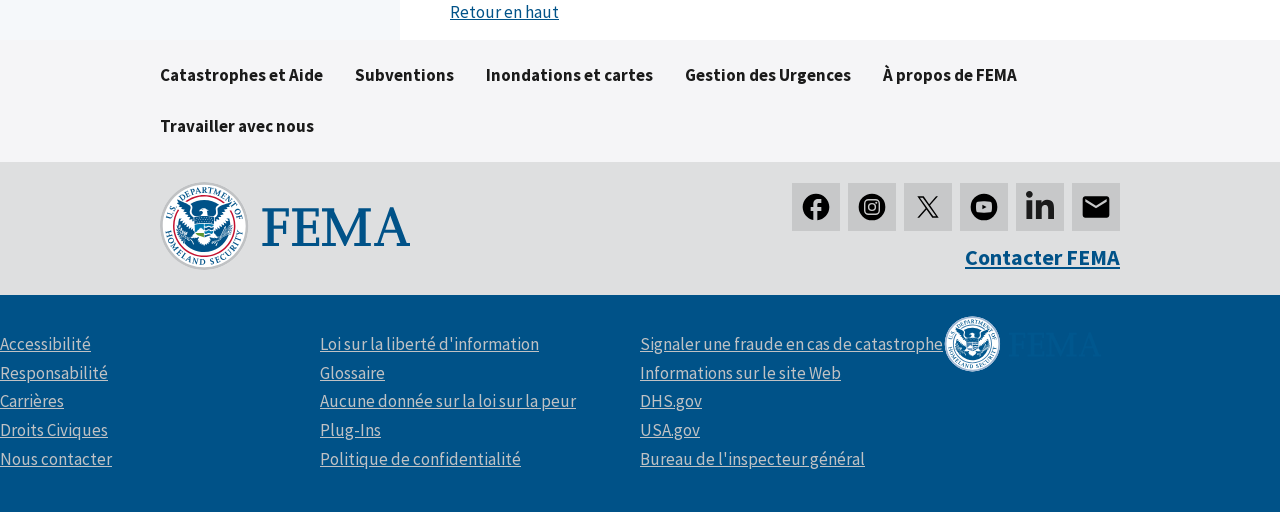What is the alternative text for the image at the bottom-right corner?
Give a one-word or short phrase answer based on the image.

FEMA logo